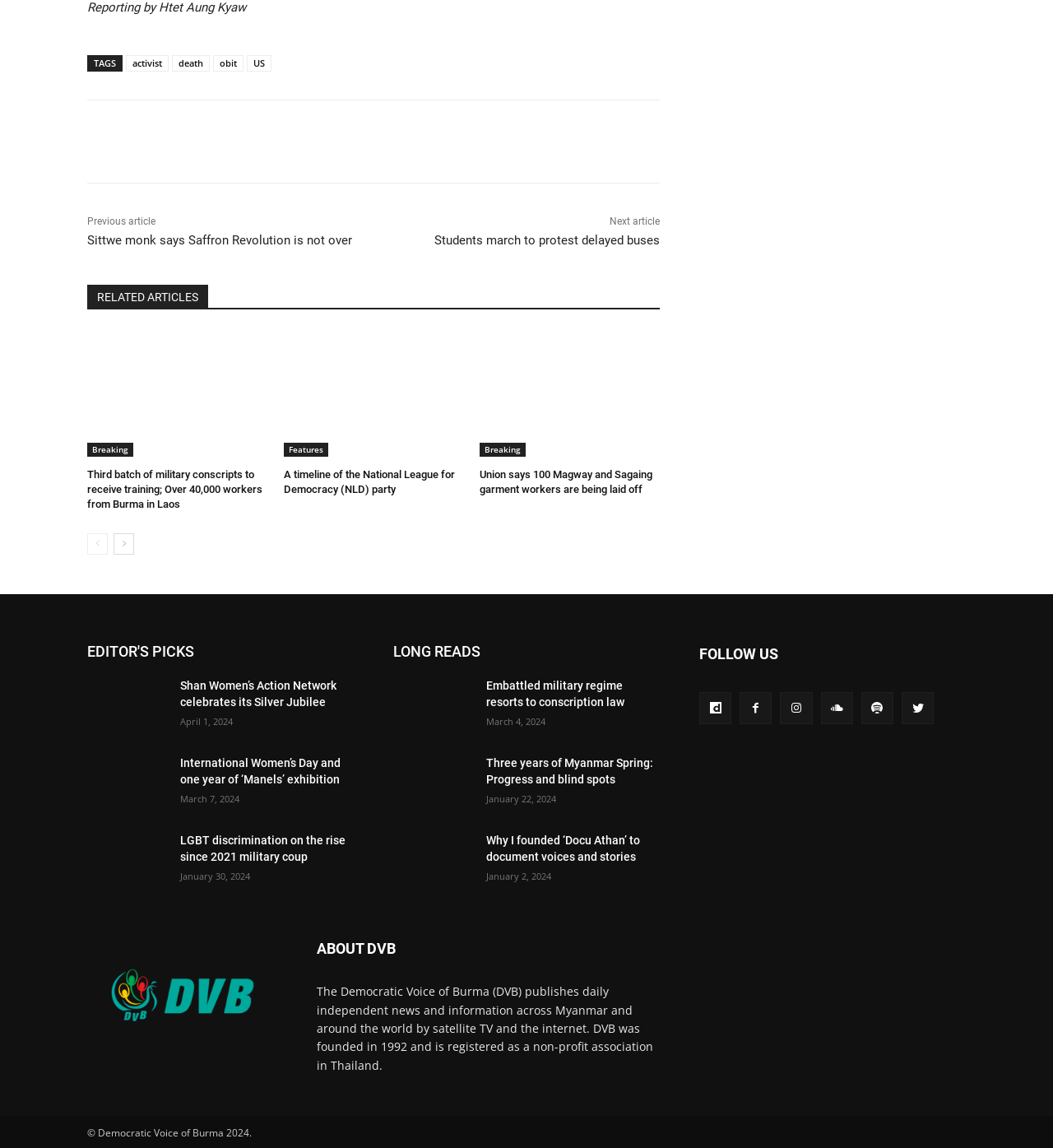Identify and provide the bounding box for the element described by: "Copyright".

None